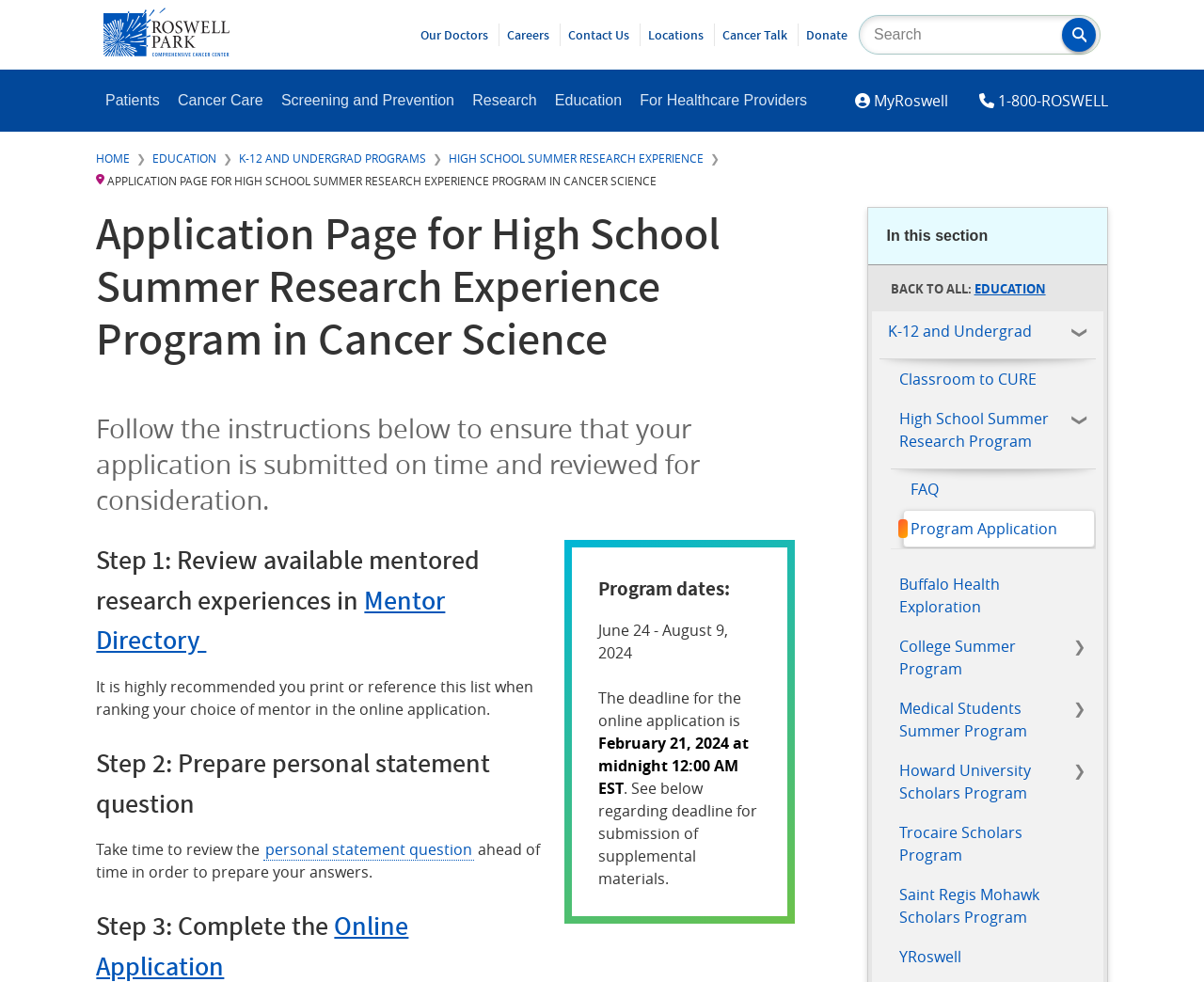Answer the question briefly using a single word or phrase: 
What is the duration of the program?

June 24 - August 9, 2024